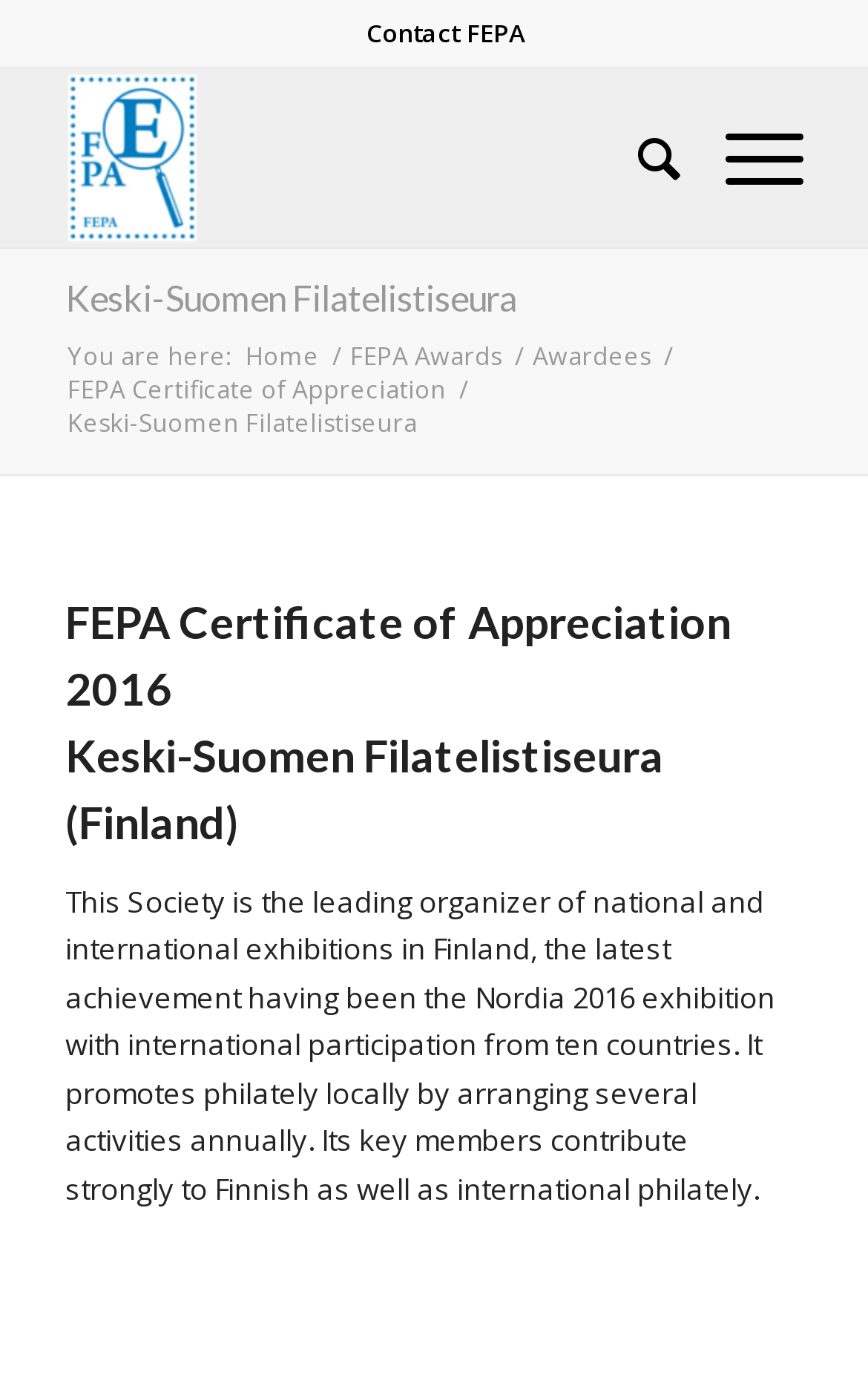What is the name of the exhibition mentioned?
Based on the visual information, provide a detailed and comprehensive answer.

I found the answer by reading the text in the article section which mentions the exhibition 'Nordia 2016' as one of the society's achievements.